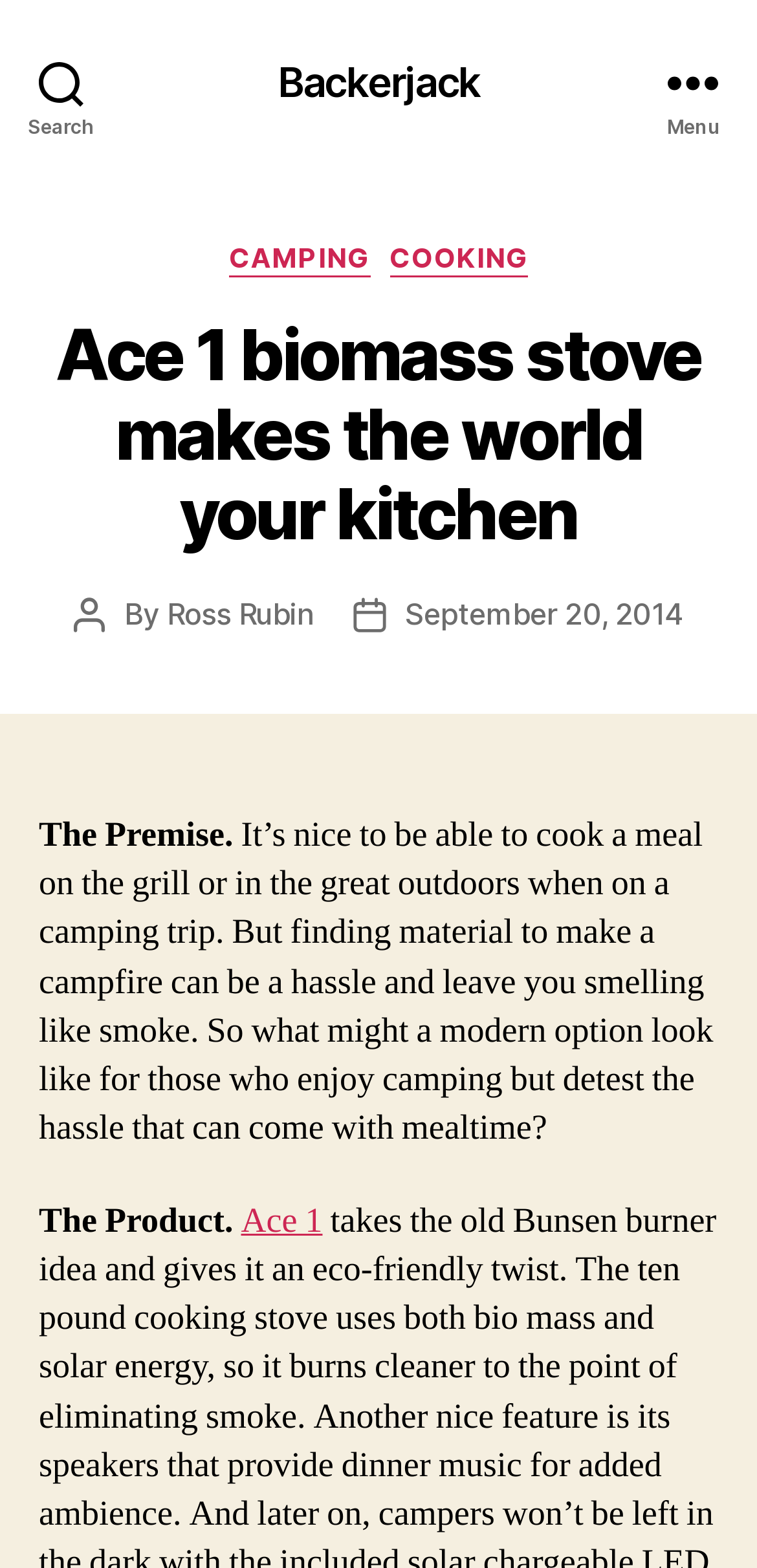Identify the bounding box coordinates of the part that should be clicked to carry out this instruction: "Learn about Ace 1".

[0.318, 0.764, 0.426, 0.793]